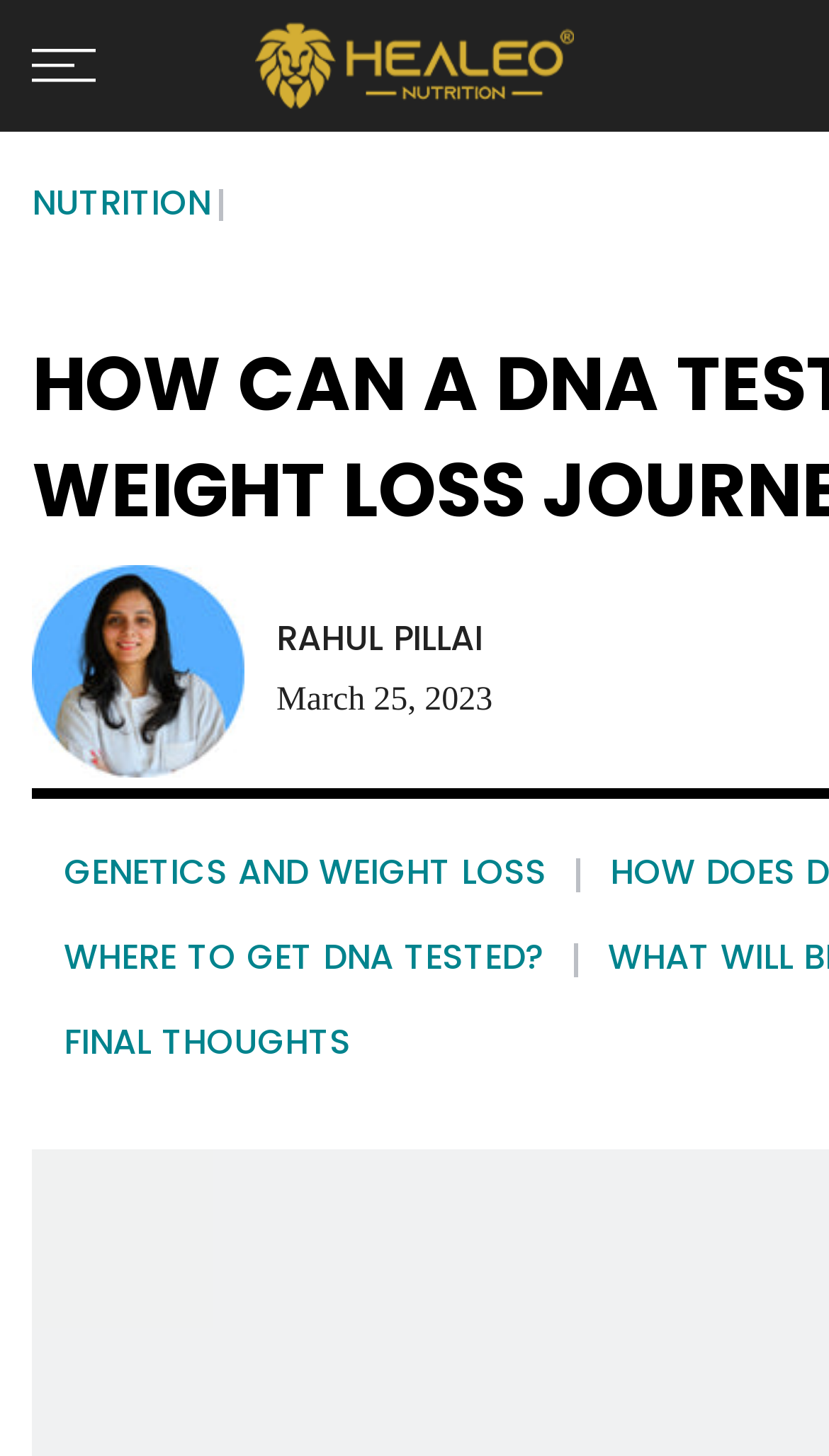Answer the question below in one word or phrase:
Who is the author of the article?

Rahul Pillai